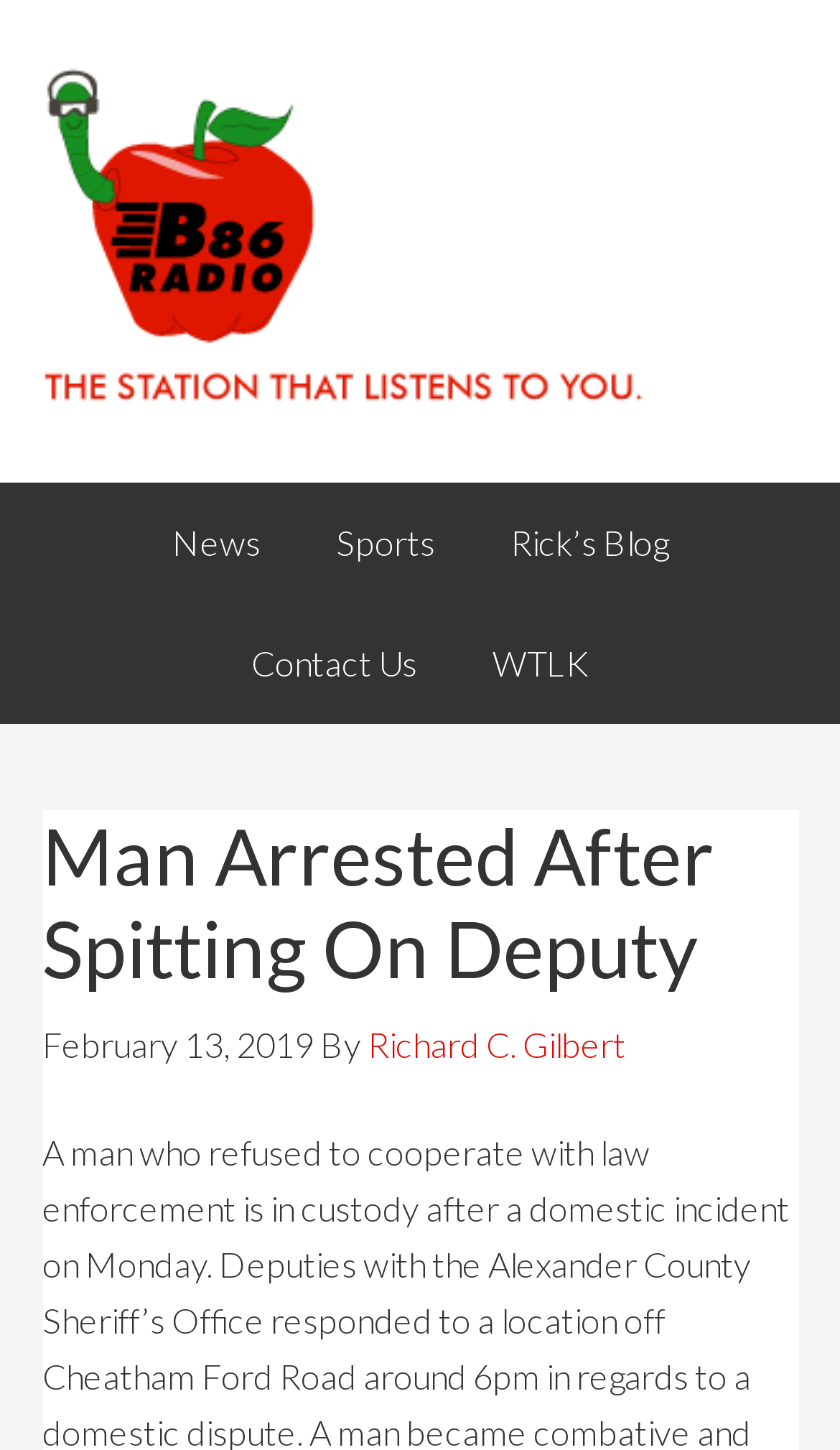How many main navigation links are there?
Using the details shown in the screenshot, provide a comprehensive answer to the question.

I looked at the navigation menu with the label 'Main' and counted the number of links underneath it. There are four links: 'News', 'Sports', 'Rick’s Blog', and 'Contact Us'.